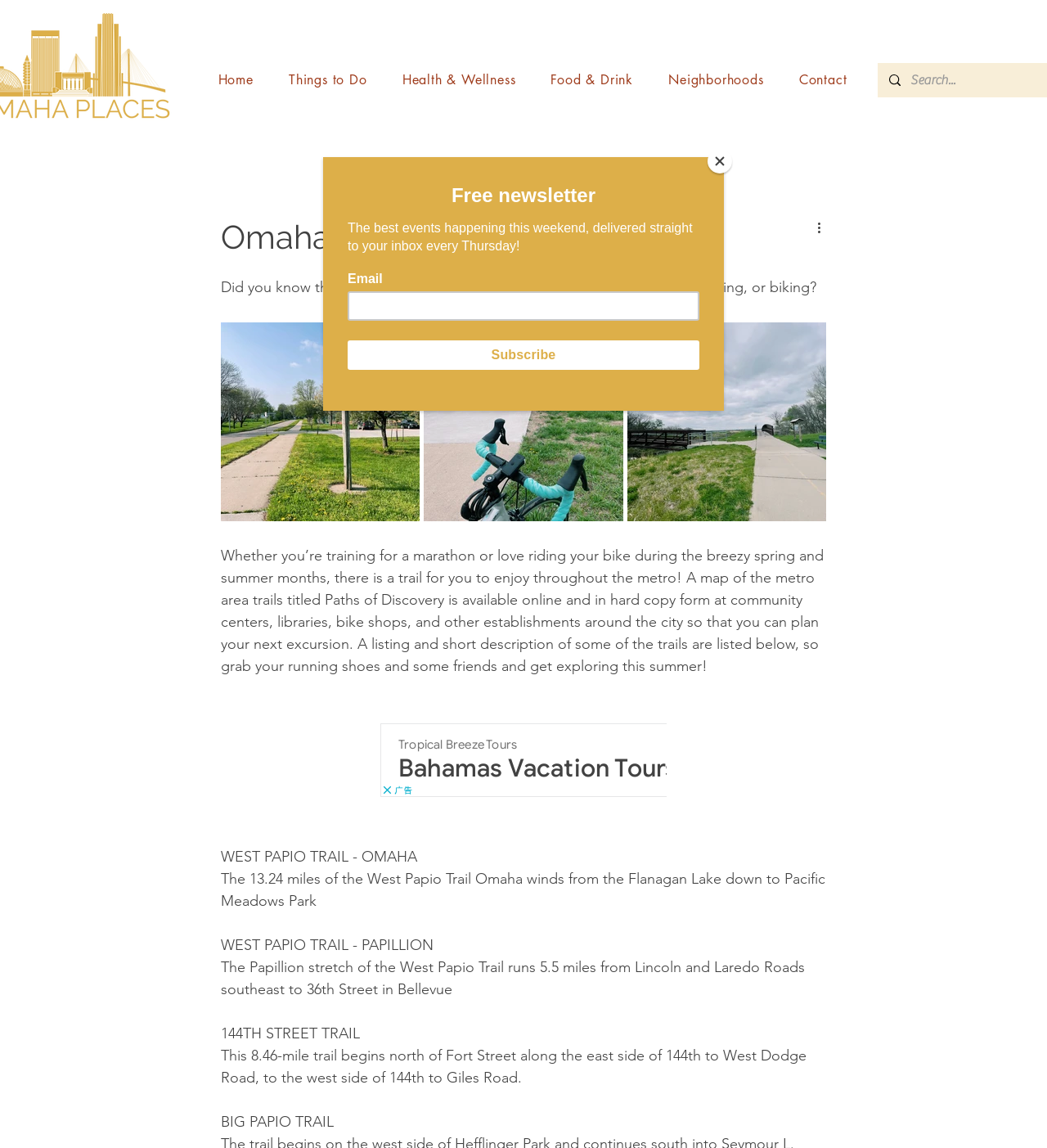From the element description Contact, predict the bounding box coordinates of the UI element. The coordinates must be specified in the format (top-left x, top-left y, bottom-right x, bottom-right y) and should be within the 0 to 1 range.

[0.749, 0.055, 0.823, 0.084]